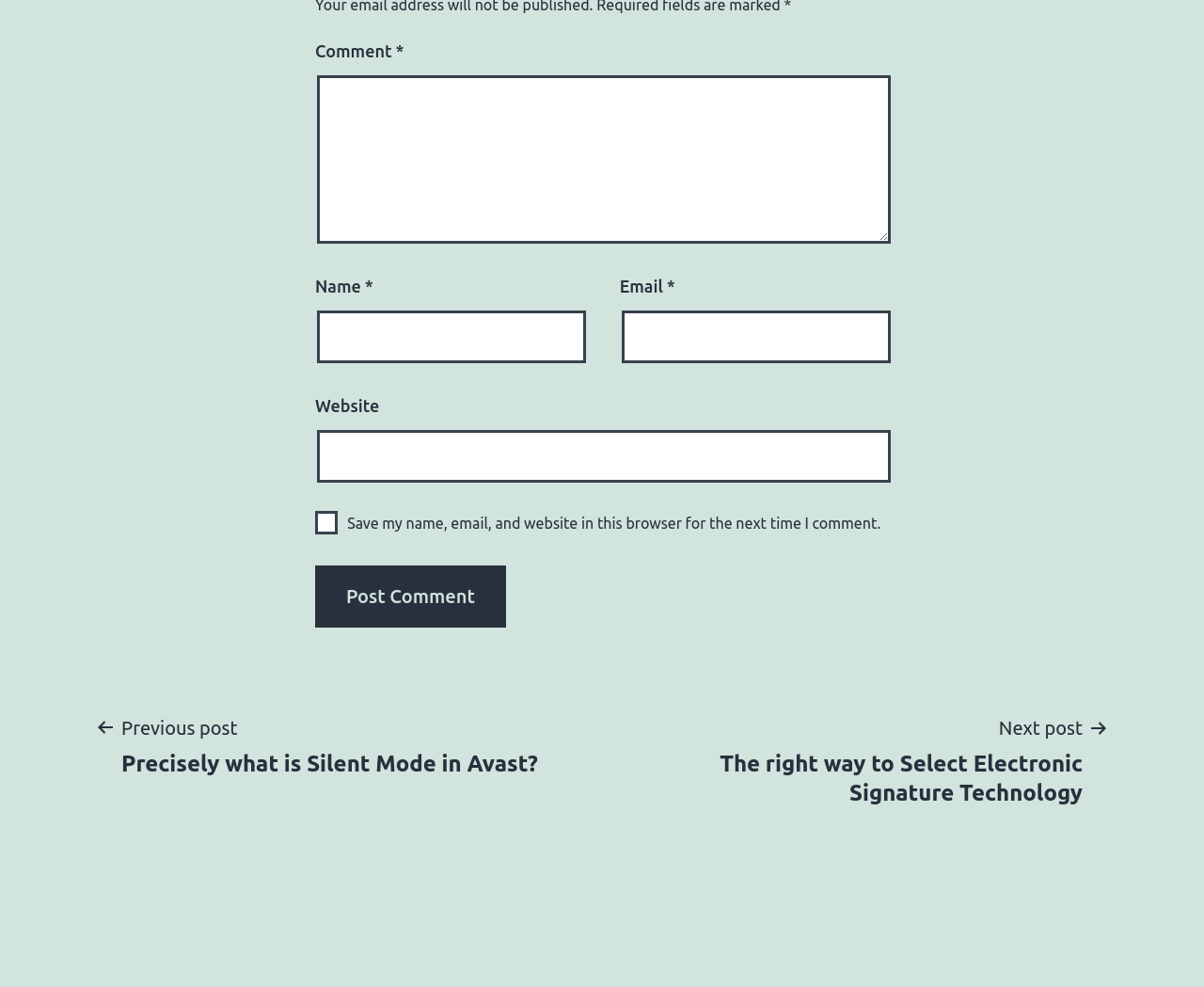Please identify the bounding box coordinates of the element that needs to be clicked to perform the following instruction: "Contact us".

None